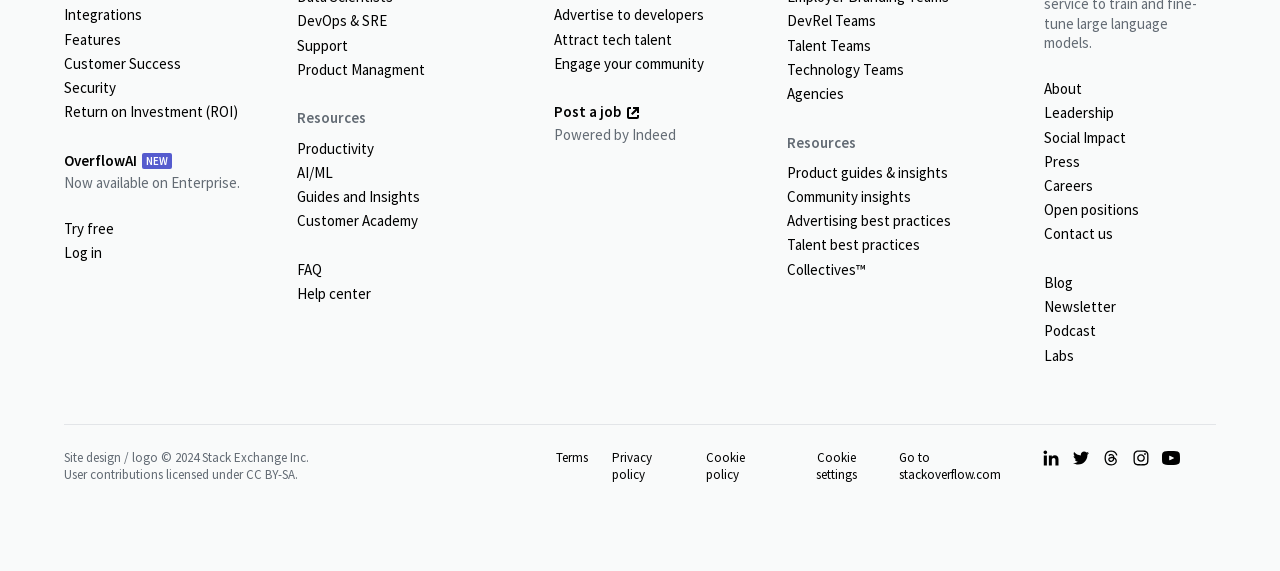Find the bounding box coordinates for the UI element that matches this description: "Load more".

None